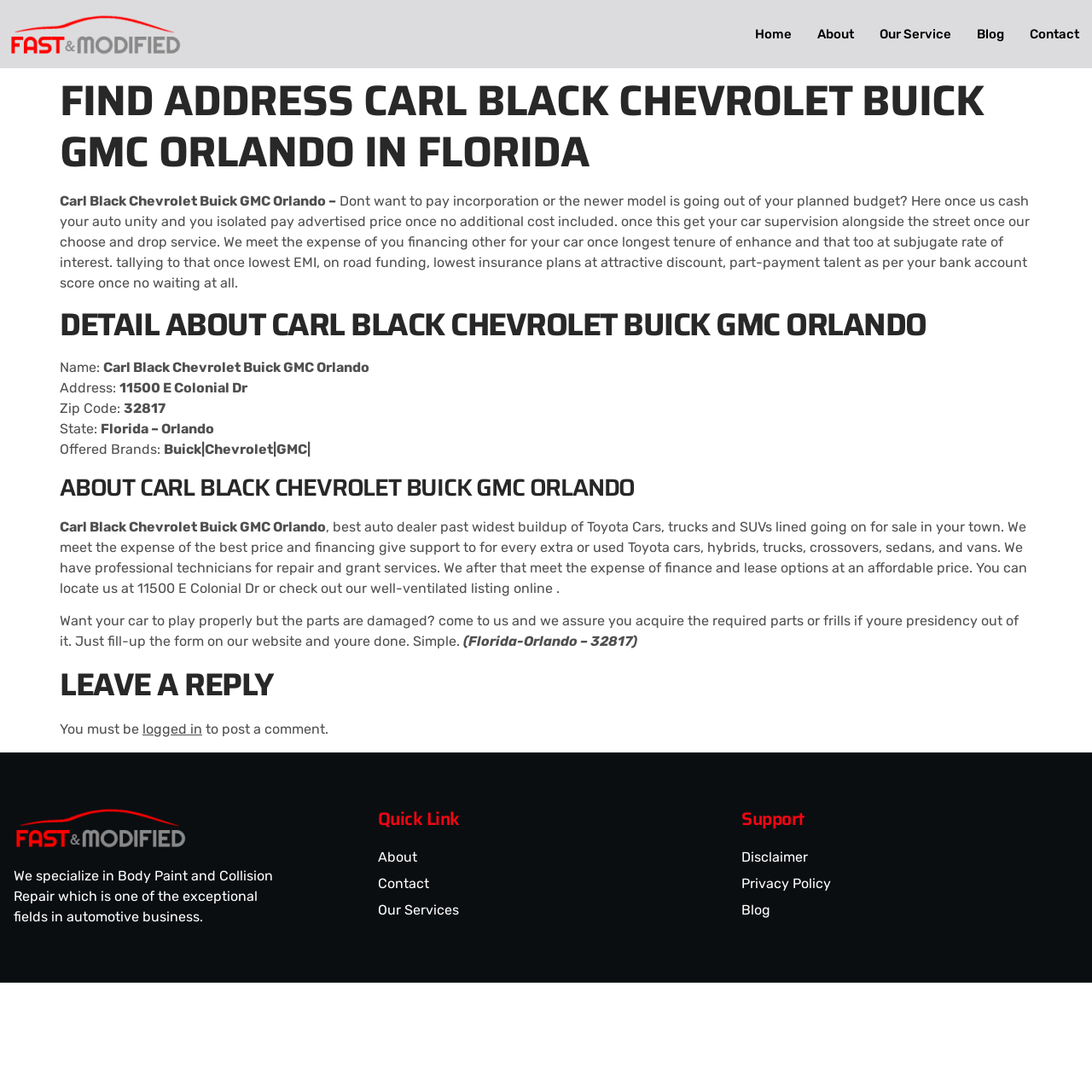Can you show the bounding box coordinates of the region to click on to complete the task described in the instruction: "Click on Leave a Reply"?

[0.055, 0.609, 0.945, 0.646]